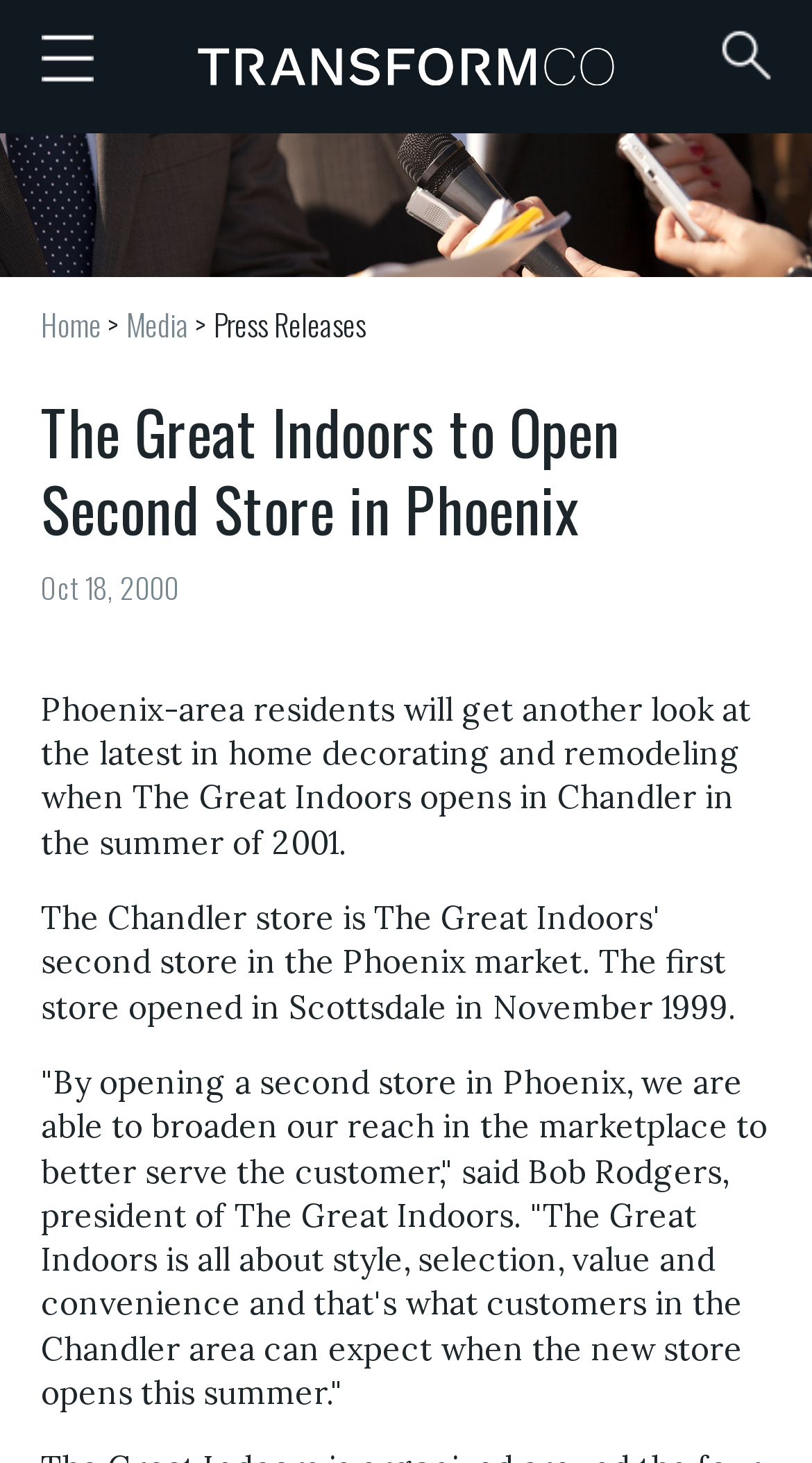Find the headline of the webpage and generate its text content.

The Great Indoors to Open Second Store in Phoenix